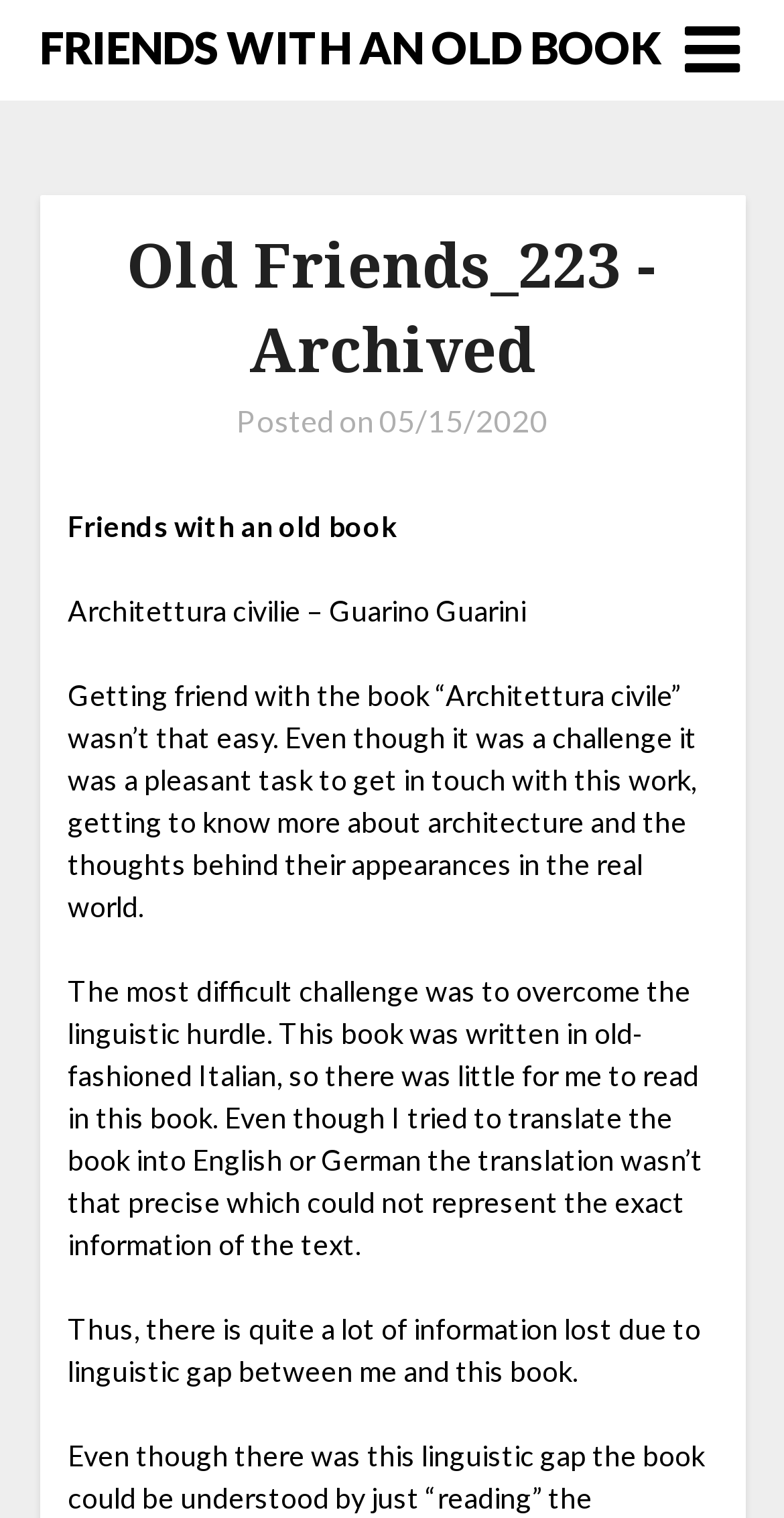What was the author trying to do with the book?
Please provide a single word or phrase answer based on the image.

Get in touch with the work